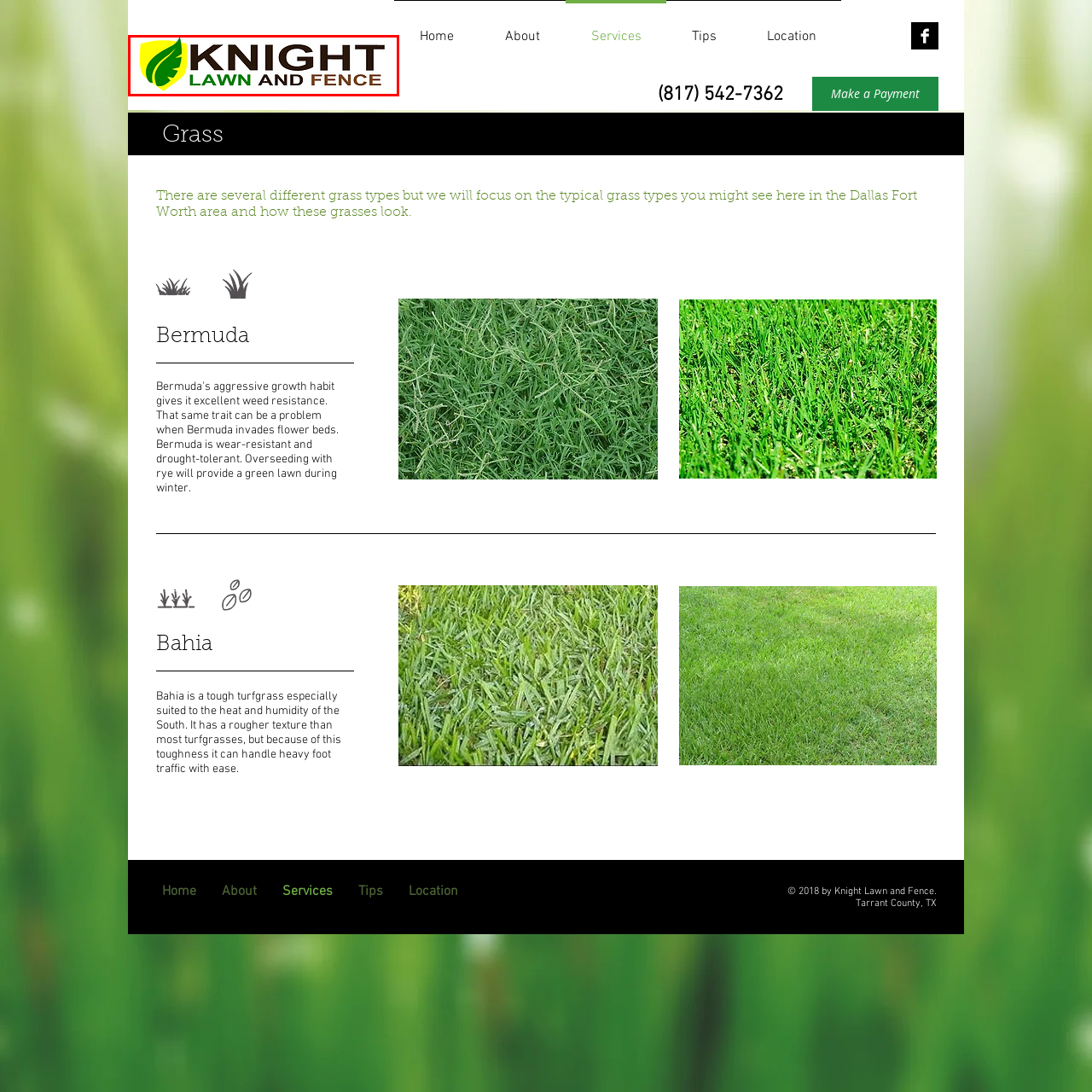What is the font color of 'LAWN' in the logo?
Analyze the image within the red frame and provide a concise answer using only one word or a short phrase.

Green